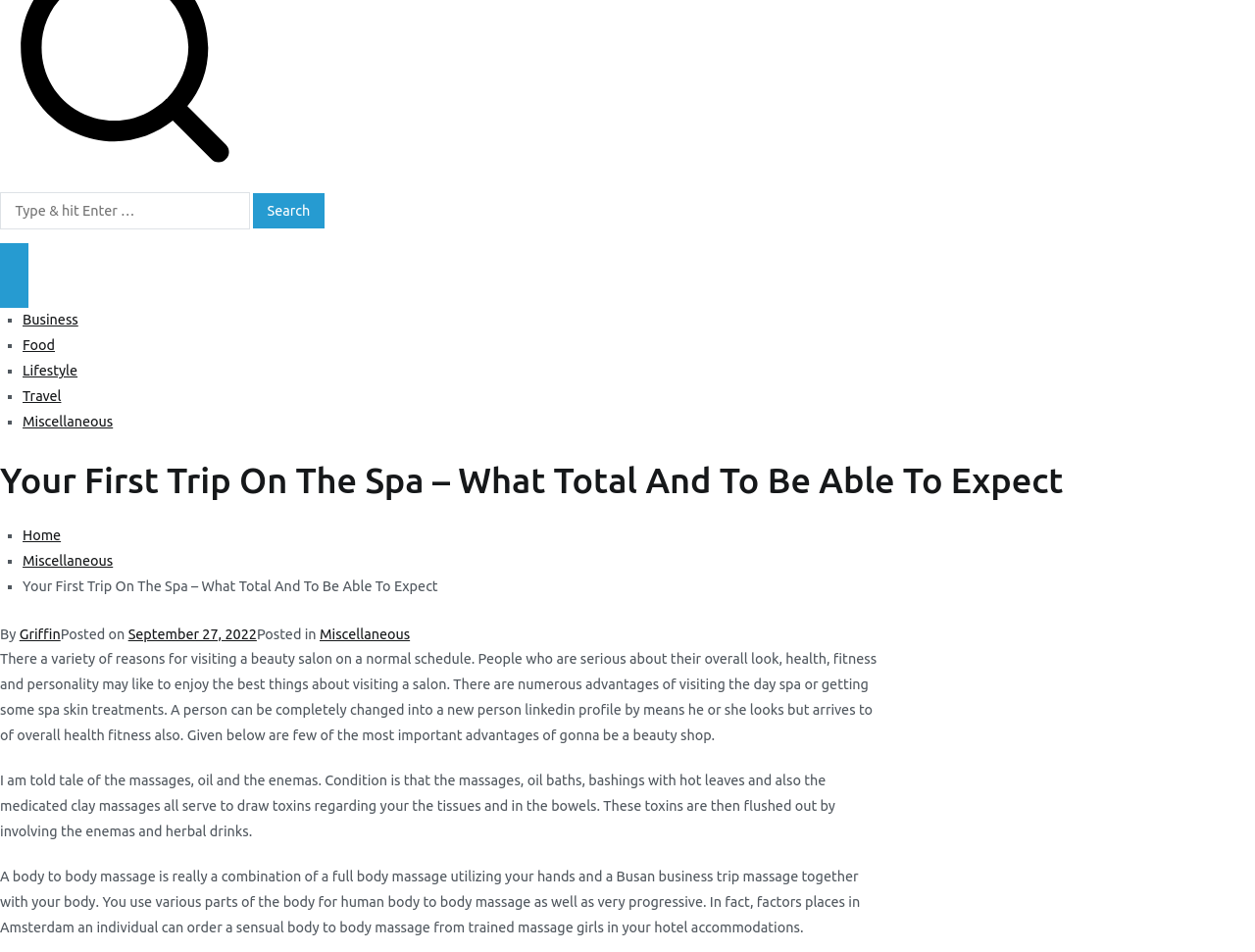What are the categories listed on the webpage?
Craft a detailed and extensive response to the question.

The categories are listed in a vertical list on the left side of the webpage, each preceded by a list marker. They appear to be categories for blog posts or articles, and users can click on each category to view related content.